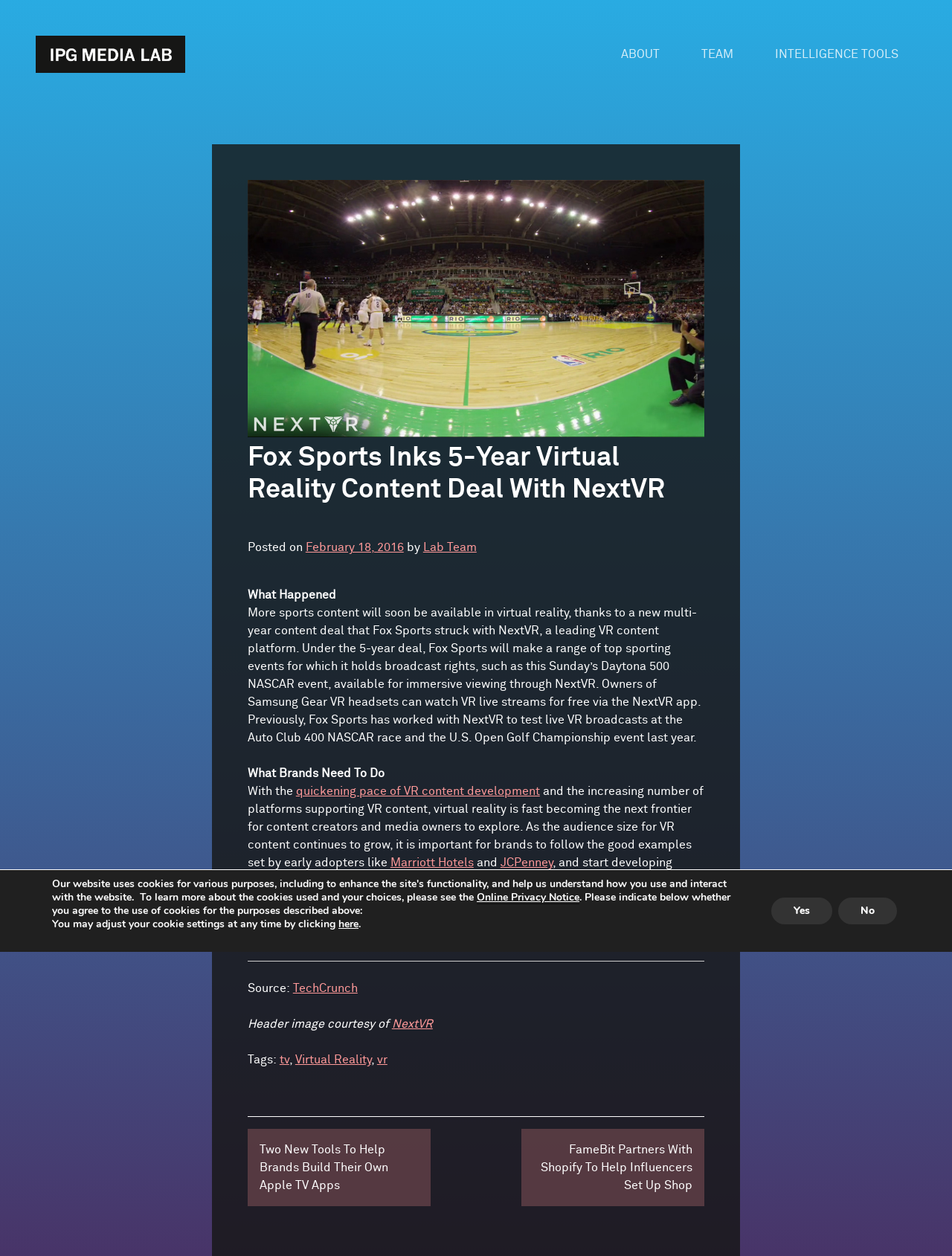Carefully examine the image and provide an in-depth answer to the question: What is the name of the company that owns the IPG Media Lab?

The article is from the IPG Media Lab, which suggests that IPG is the company that owns the lab.